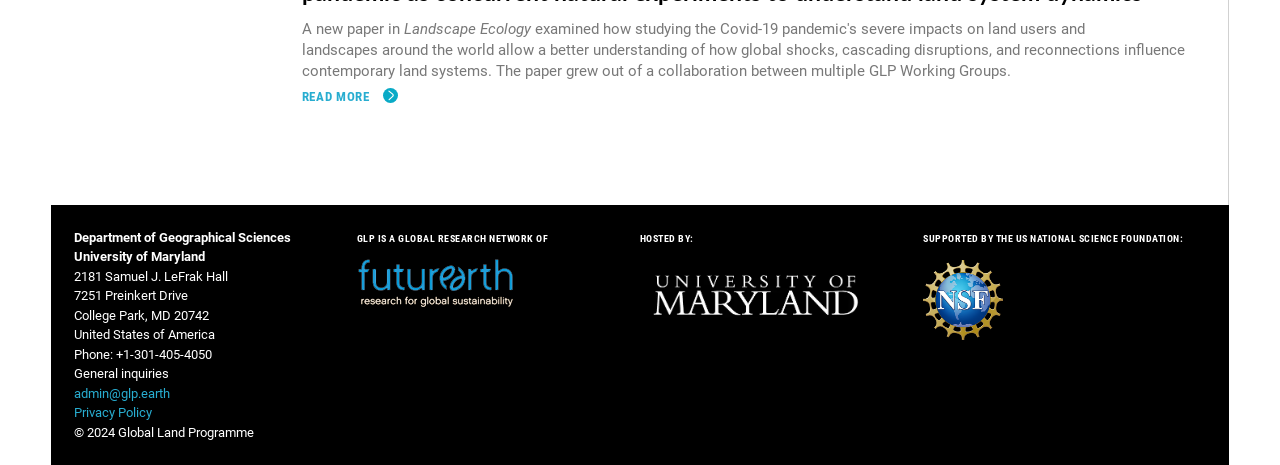What is the name of the research network? Refer to the image and provide a one-word or short phrase answer.

Global Land Programme